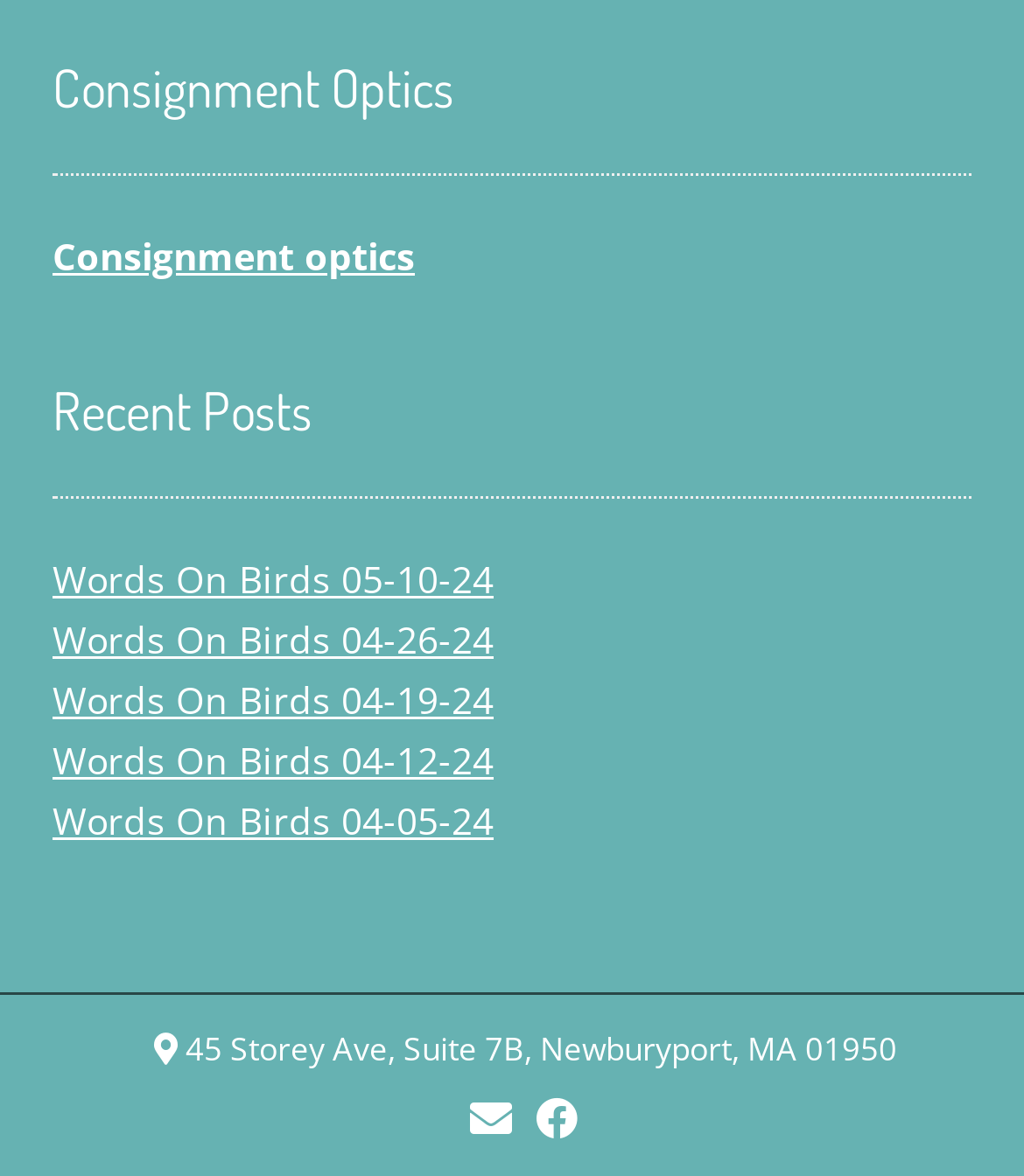Can you specify the bounding box coordinates for the region that should be clicked to fulfill this instruction: "Go to Words On Birds 04-26-24".

[0.051, 0.522, 0.482, 0.564]